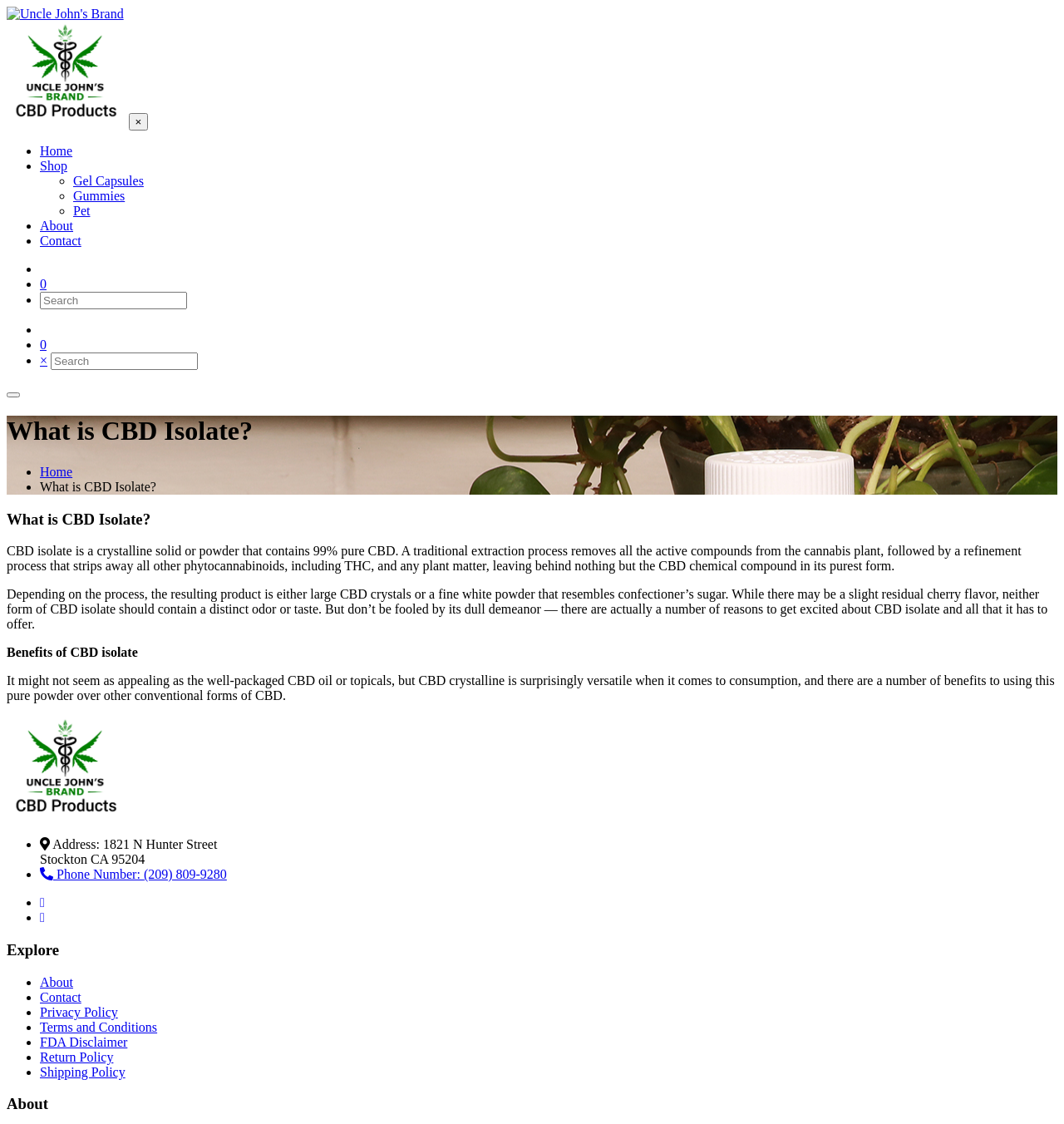Generate a detailed explanation of the webpage's features and information.

This webpage is about CBD isolate, a crystalline solid or powder that contains 99% pure CBD. At the top, there is a navigation menu with links to "Home", "Shop", "Gel Capsules", "Gummies", "Pet", "About", and "Contact". Below the navigation menu, there is a search bar and a button to close the search bar.

The main content of the webpage is an article about CBD isolate. The article starts with a heading "What is CBD Isolate?" followed by a paragraph of text that explains what CBD isolate is and how it is made. The text is divided into two sections, with the first section describing the extraction process and the second section describing the resulting product.

Below the introductory text, there is a heading "Benefits of CBD isolate" followed by a paragraph of text that discusses the benefits of using CBD isolate. The text is divided into two sections, with the first section discussing the versatility of CBD isolate and the second section discussing its advantages over other forms of CBD.

At the bottom of the webpage, there is a section with the company's address, phone number, and social media links. There is also a section with links to "Explore", "About", "Contact", "Privacy Policy", "Terms and Conditions", "FDA Disclaimer", "Return Policy", and "Shipping Policy".

Throughout the webpage, there are several images and icons, including the company's logo, navigation menu icons, and social media icons. The layout is clean and organized, with clear headings and concise text.